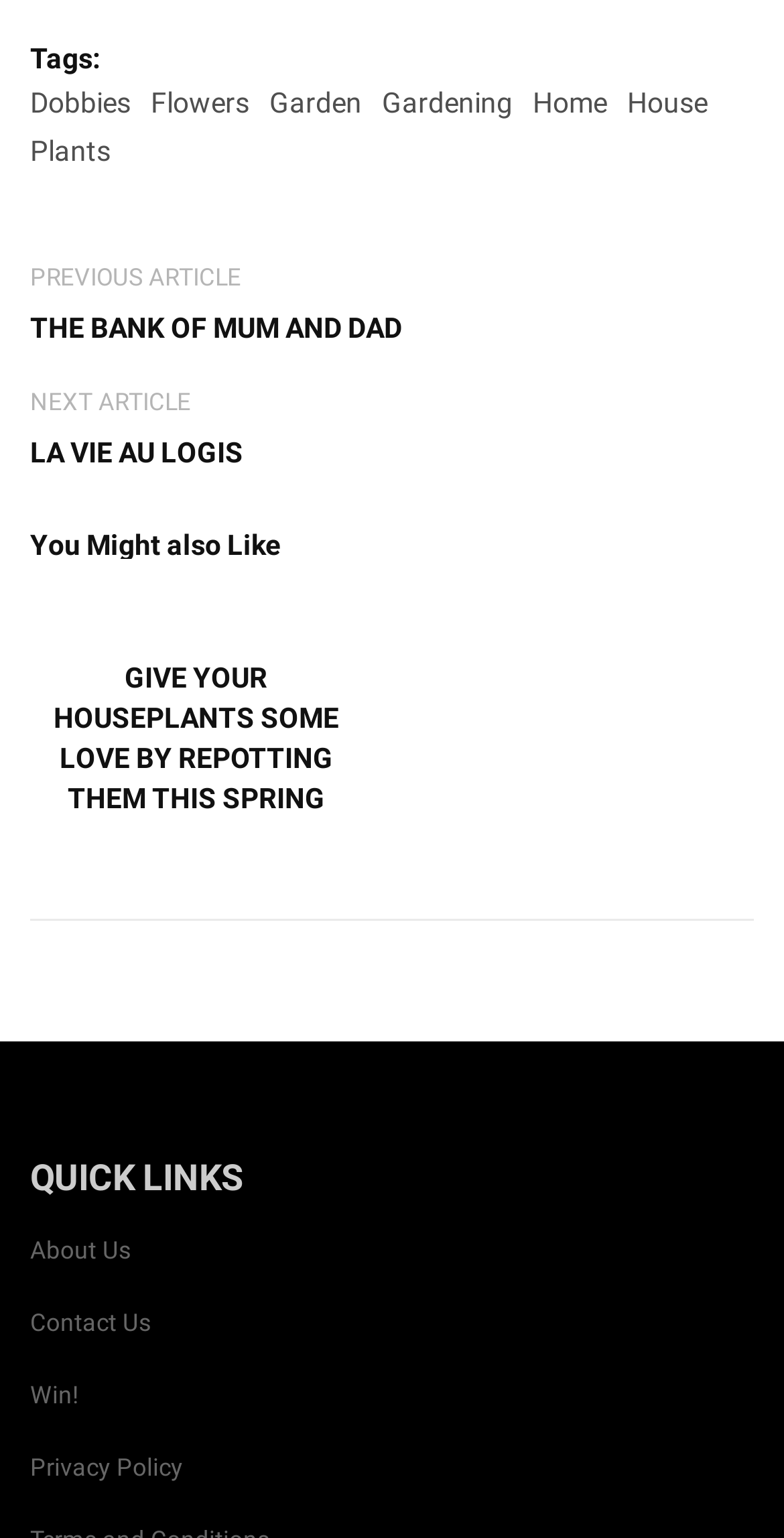Select the bounding box coordinates of the element I need to click to carry out the following instruction: "View Polyether products".

None